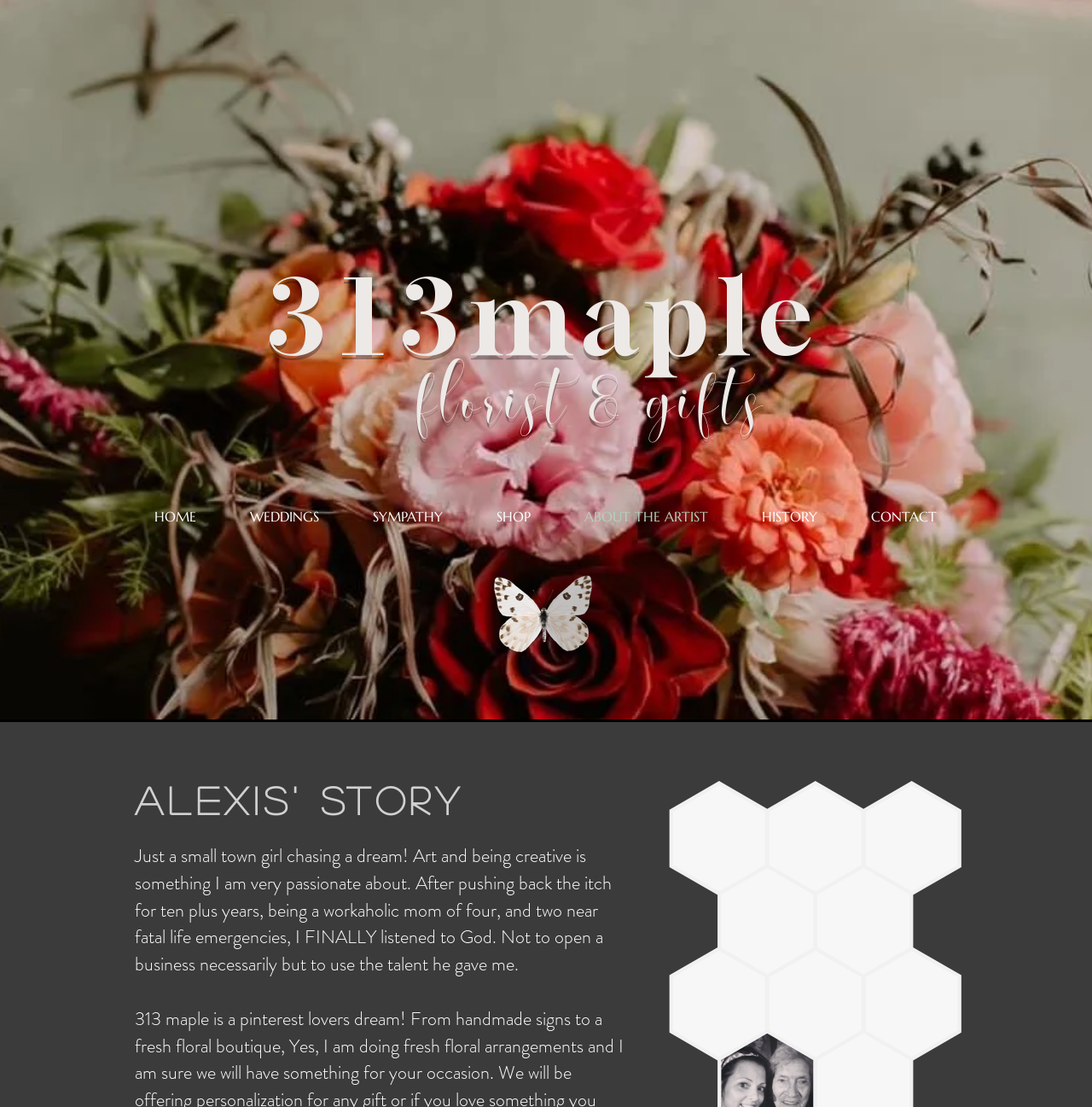Determine the bounding box coordinates of the clickable region to carry out the instruction: "Read about the artist's story".

[0.123, 0.704, 0.487, 0.745]